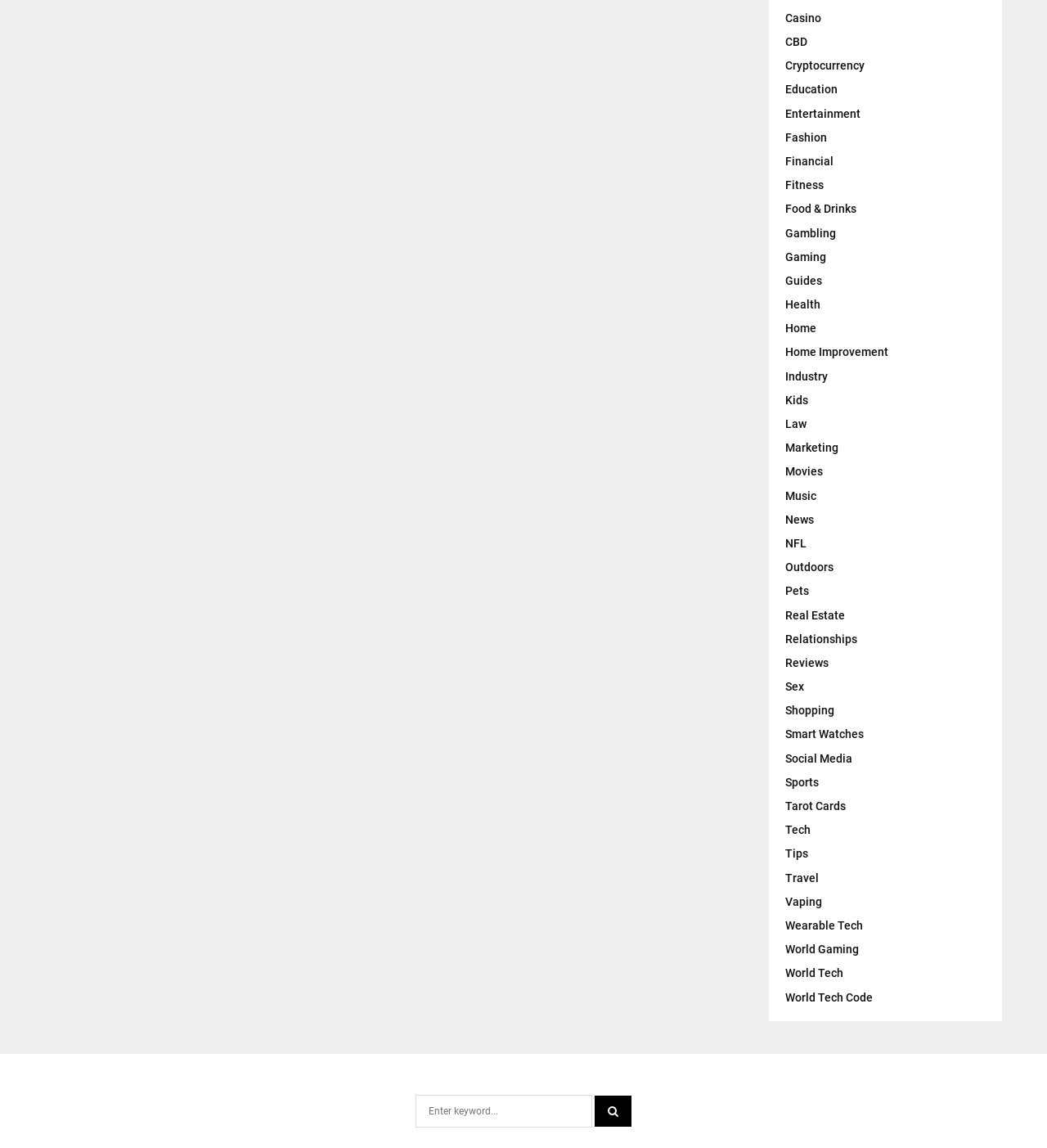Provide the bounding box coordinates for the UI element described in this sentence: "Food & Drinks". The coordinates should be four float values between 0 and 1, i.e., [left, top, right, bottom].

[0.75, 0.176, 0.818, 0.188]